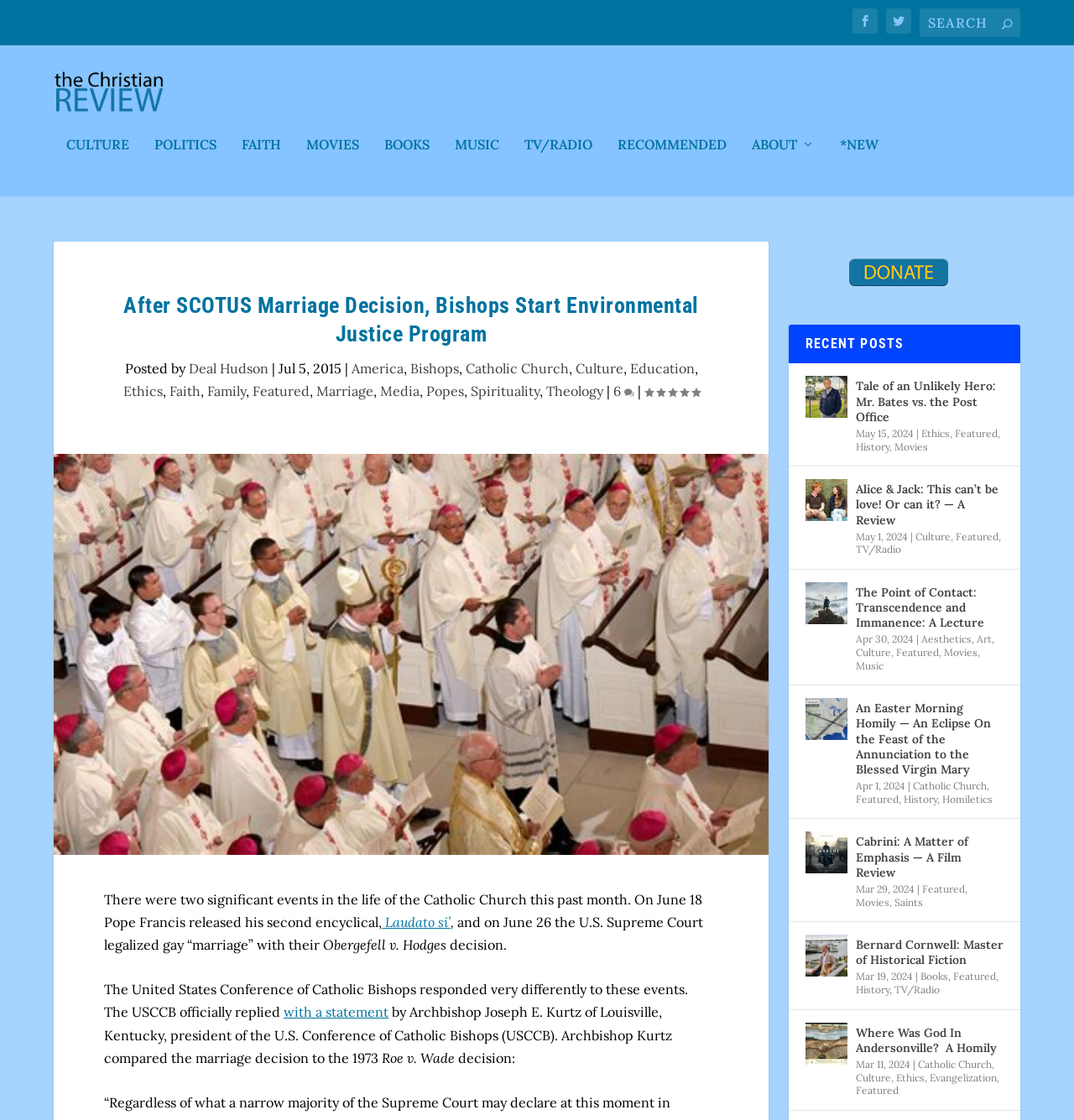From the webpage screenshot, predict the bounding box of the UI element that matches this description: "name="s" placeholder="Search" title="Search for:"".

[0.856, 0.007, 0.95, 0.033]